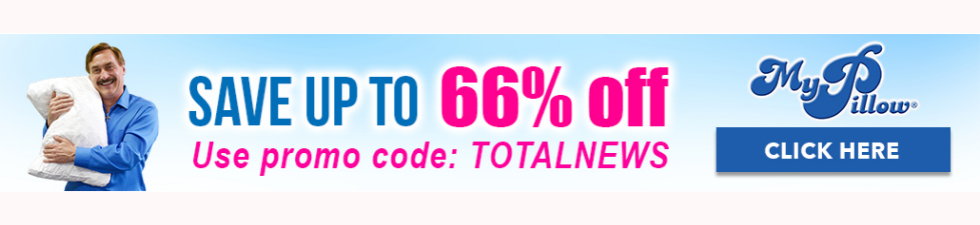Describe all significant details and elements found in the image.

The image showcases a promotional banner for MyPillow, highlighting an enticing offer of "SAVE UP TO 66% off." The text prominently displays a vibrant pink font, which emphasizes the discount, encouraging potential customers to take advantage of the deal. Accompanying this message is an instruction to use the promo code "TOTALNEWS" for access to the savings. The banner features a cheerful man, presumably a brand representative, holding a pillow, further enhancing the personal touch of the advertisement. A blue button labeled "CLICK HERE" invites viewers to take action, making it easy for them to engage with the offer. The overall color scheme creates an eye-catching and inviting appeal, designed to attract attention and drive online traffic.